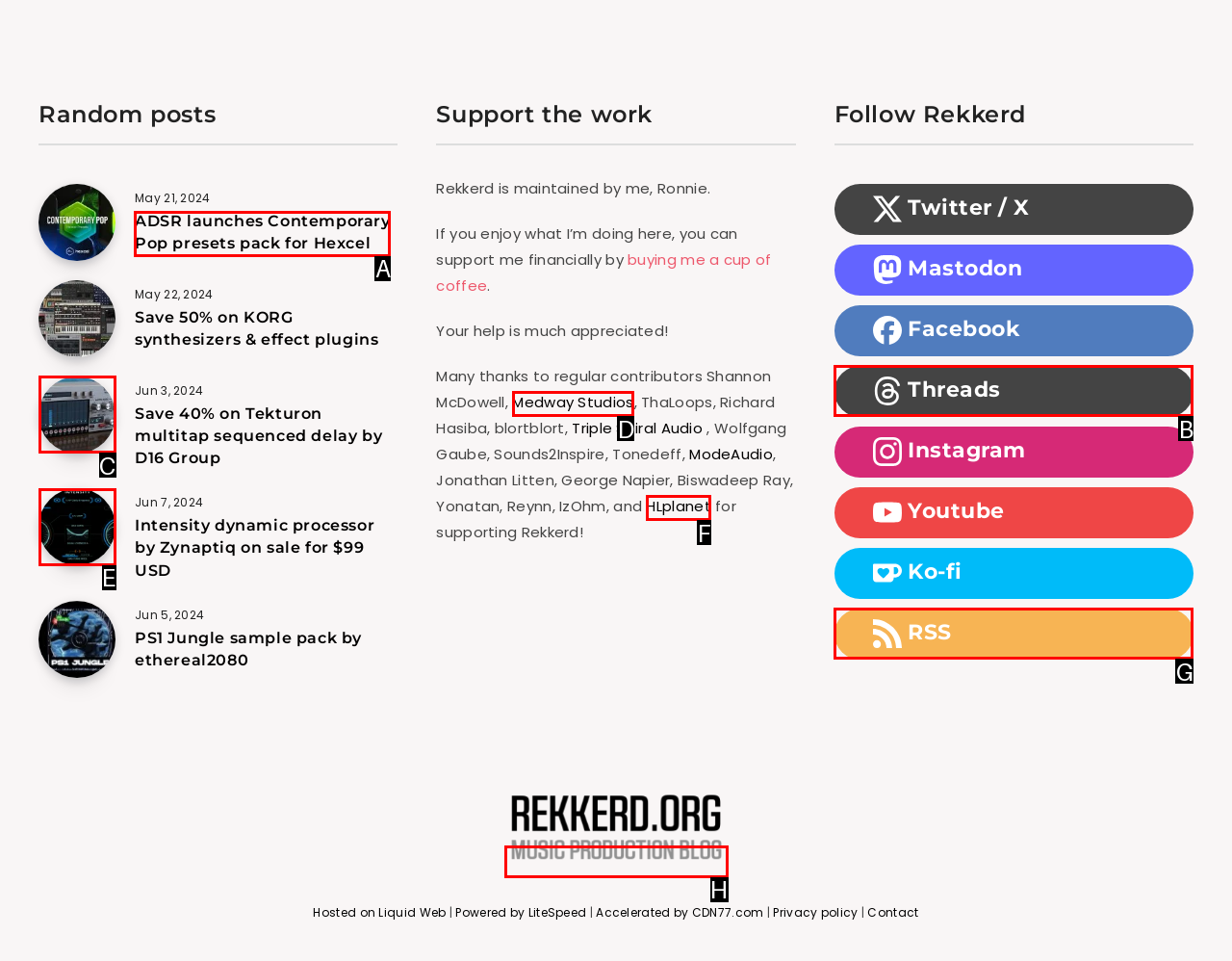Select the UI element that should be clicked to execute the following task: Click on 'ADSR launches Contemporary Pop presets pack for Hexcel'
Provide the letter of the correct choice from the given options.

A